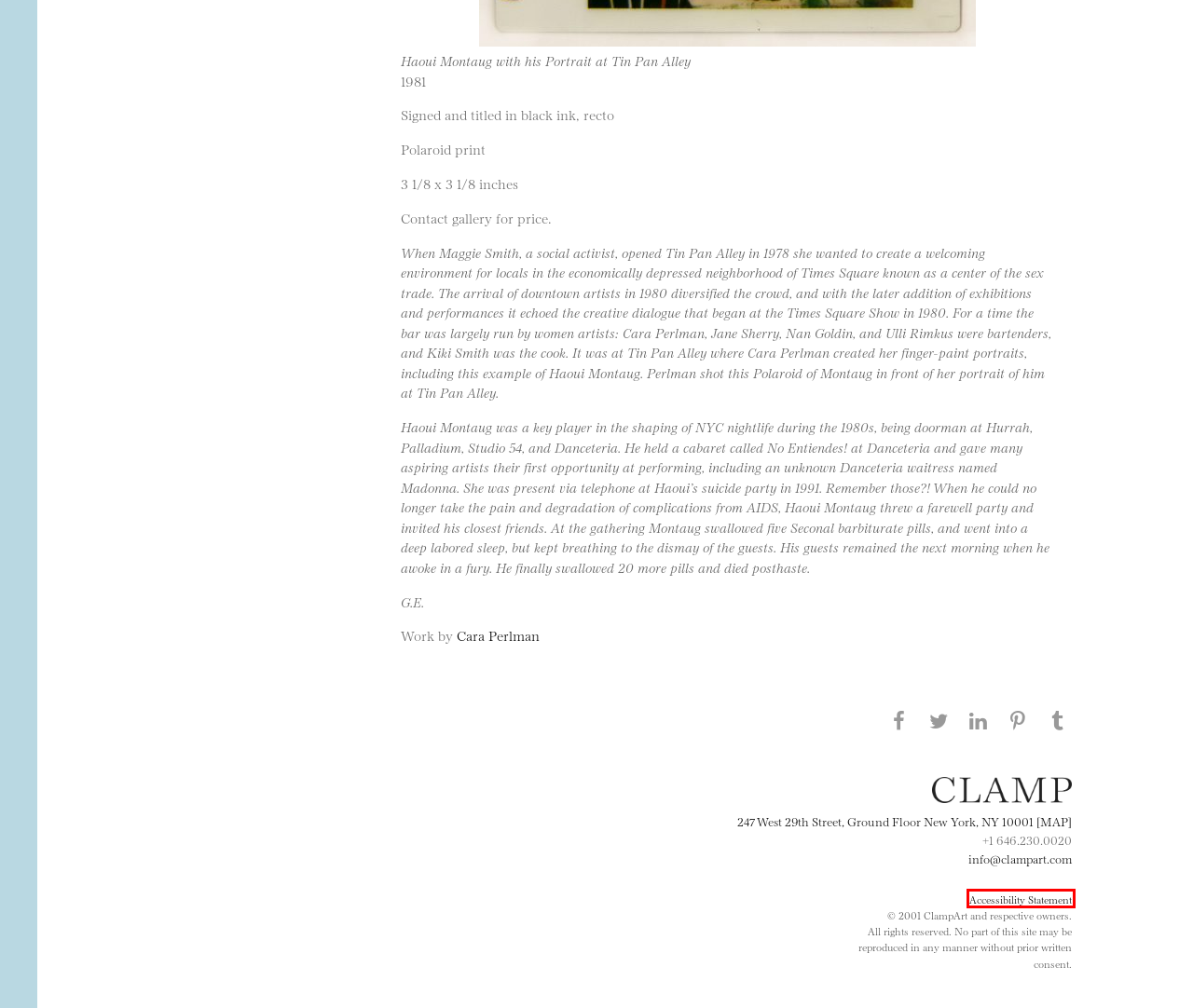Look at the screenshot of a webpage that includes a red bounding box around a UI element. Select the most appropriate webpage description that matches the page seen after clicking the highlighted element. Here are the candidates:
A. Cara Perlman, Haoui Montaug, Polaroid | CLAMP
B. PRESS | CLAMP
C. Accessibility Statement for ClampArt | CLAMP
D. Inventory | CLAMP
E. Gallery Artist | CLAMP
F. NEWS | CLAMP
G. About CLAMP | CLAMP
H. Cara Perlman | CLAMP

C